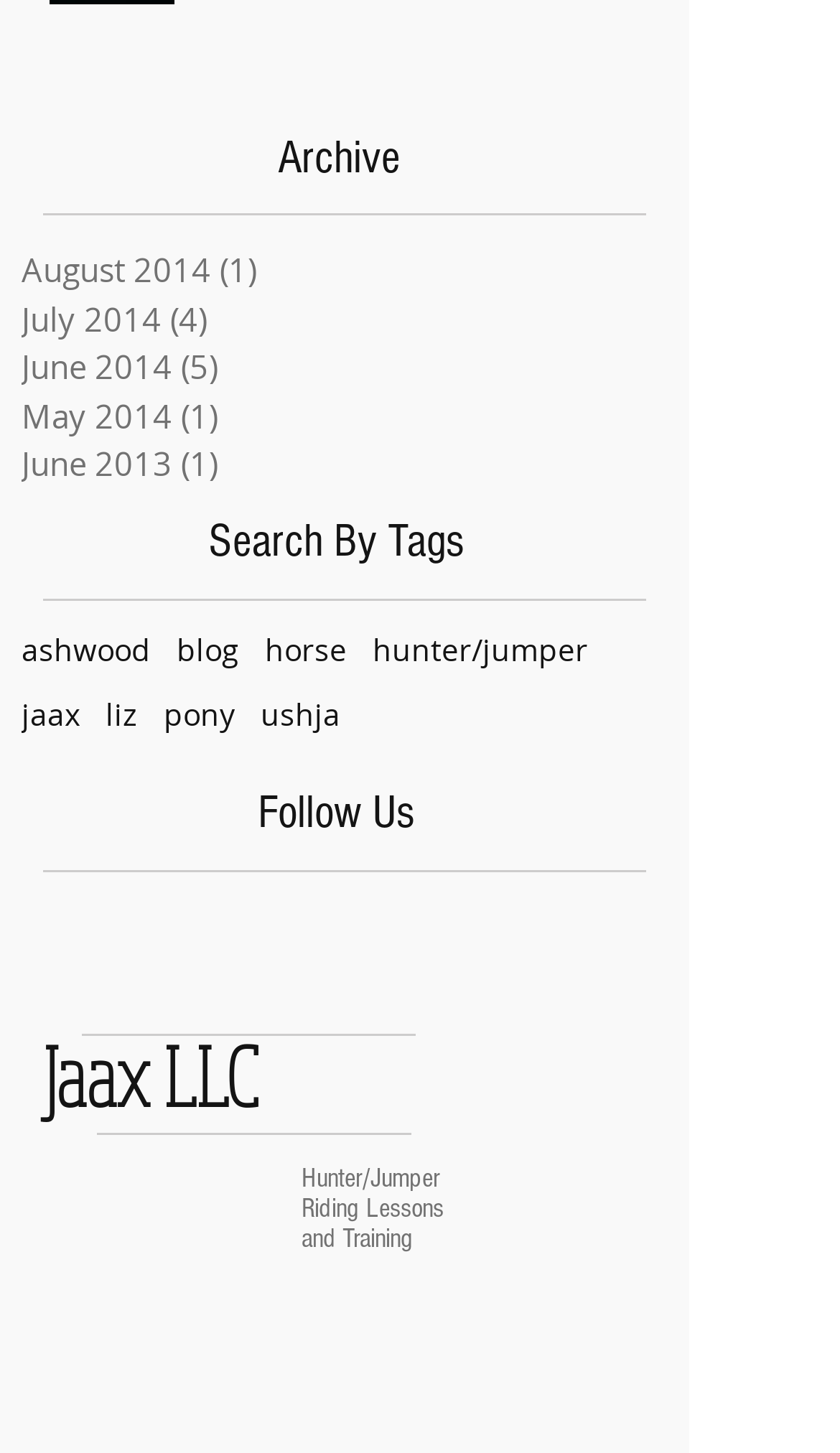Find the bounding box coordinates of the element to click in order to complete the given instruction: "View August 2014 posts."

[0.026, 0.169, 0.795, 0.203]